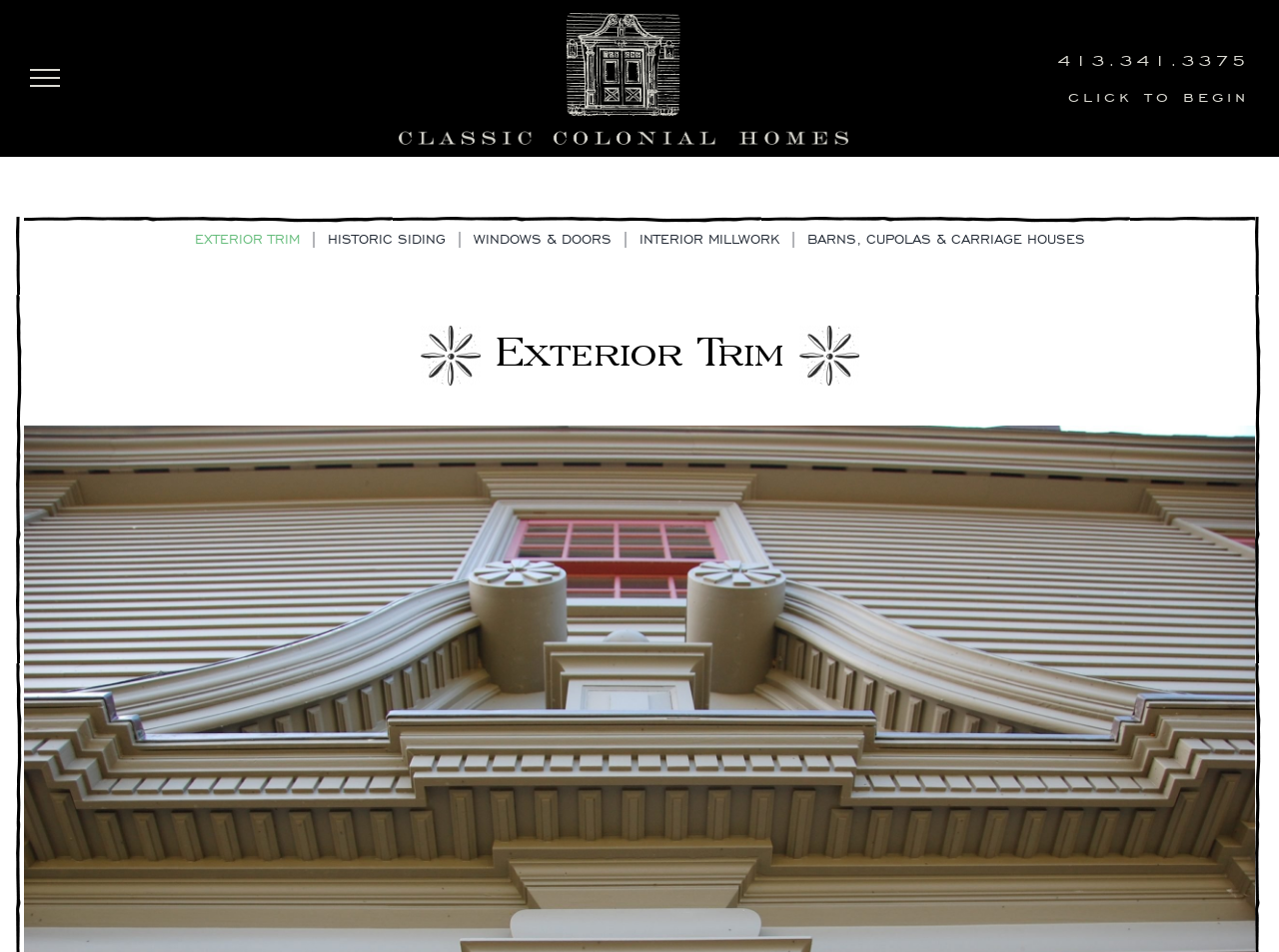Determine the bounding box coordinates of the clickable region to follow the instruction: "view Exterior Trim details".

[0.317, 0.305, 0.683, 0.431]